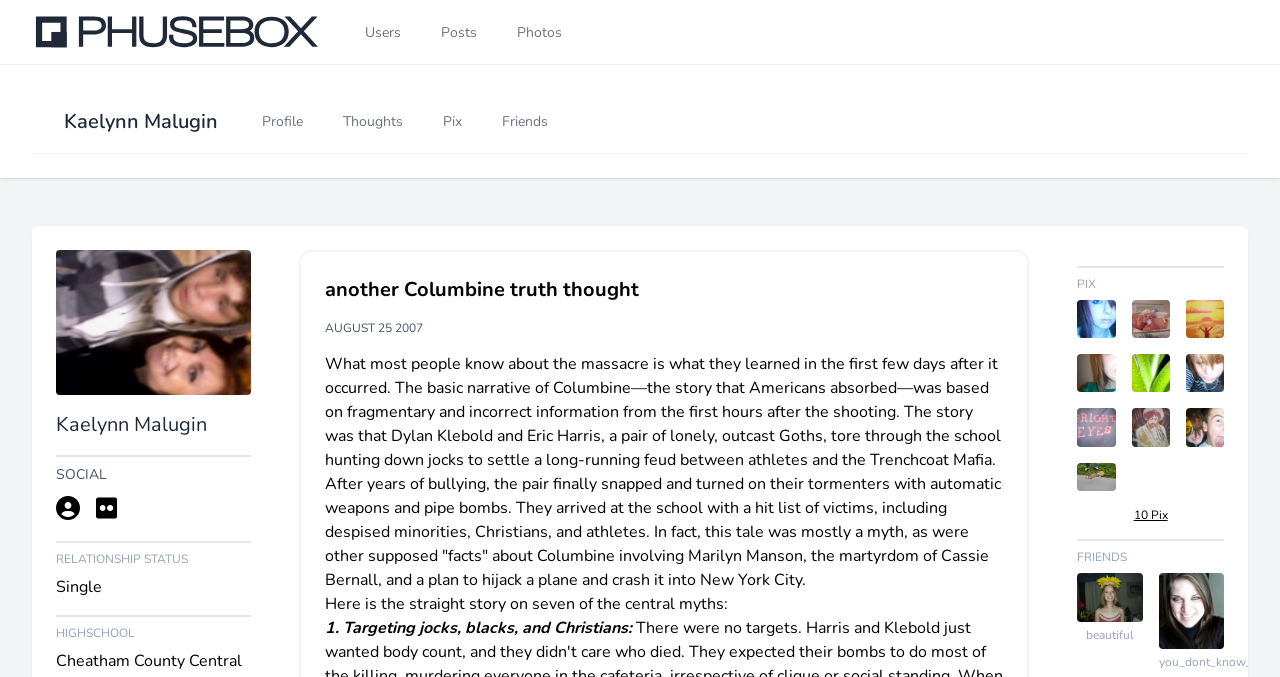What is the topic of the text under the heading 'another Columbine truth thought'?
Identify the answer in the screenshot and reply with a single word or phrase.

Columbine massacre